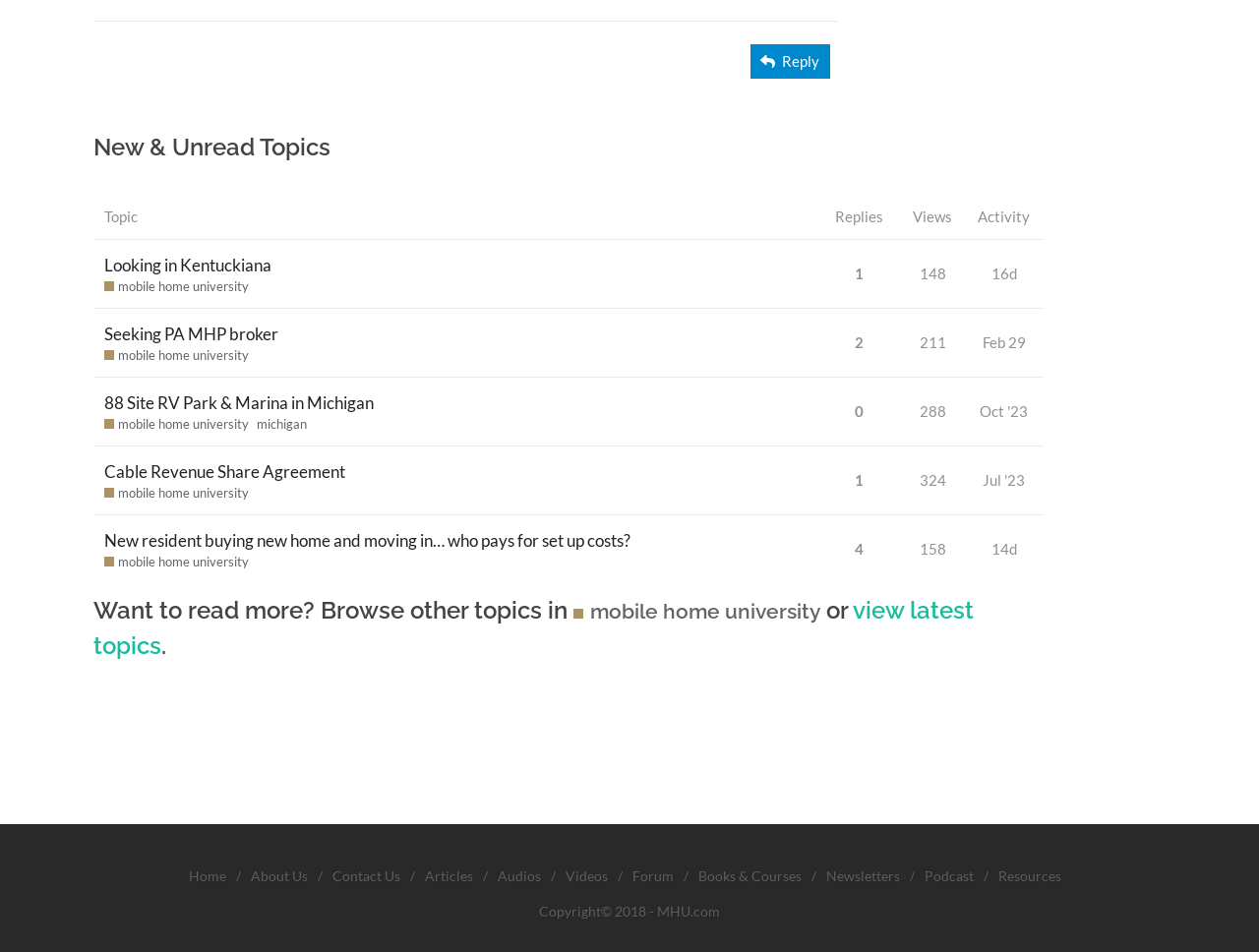Can you find the bounding box coordinates for the element that needs to be clicked to execute this instruction: "Search for Rock(Wrestler)"? The coordinates should be given as four float numbers between 0 and 1, i.e., [left, top, right, bottom].

None